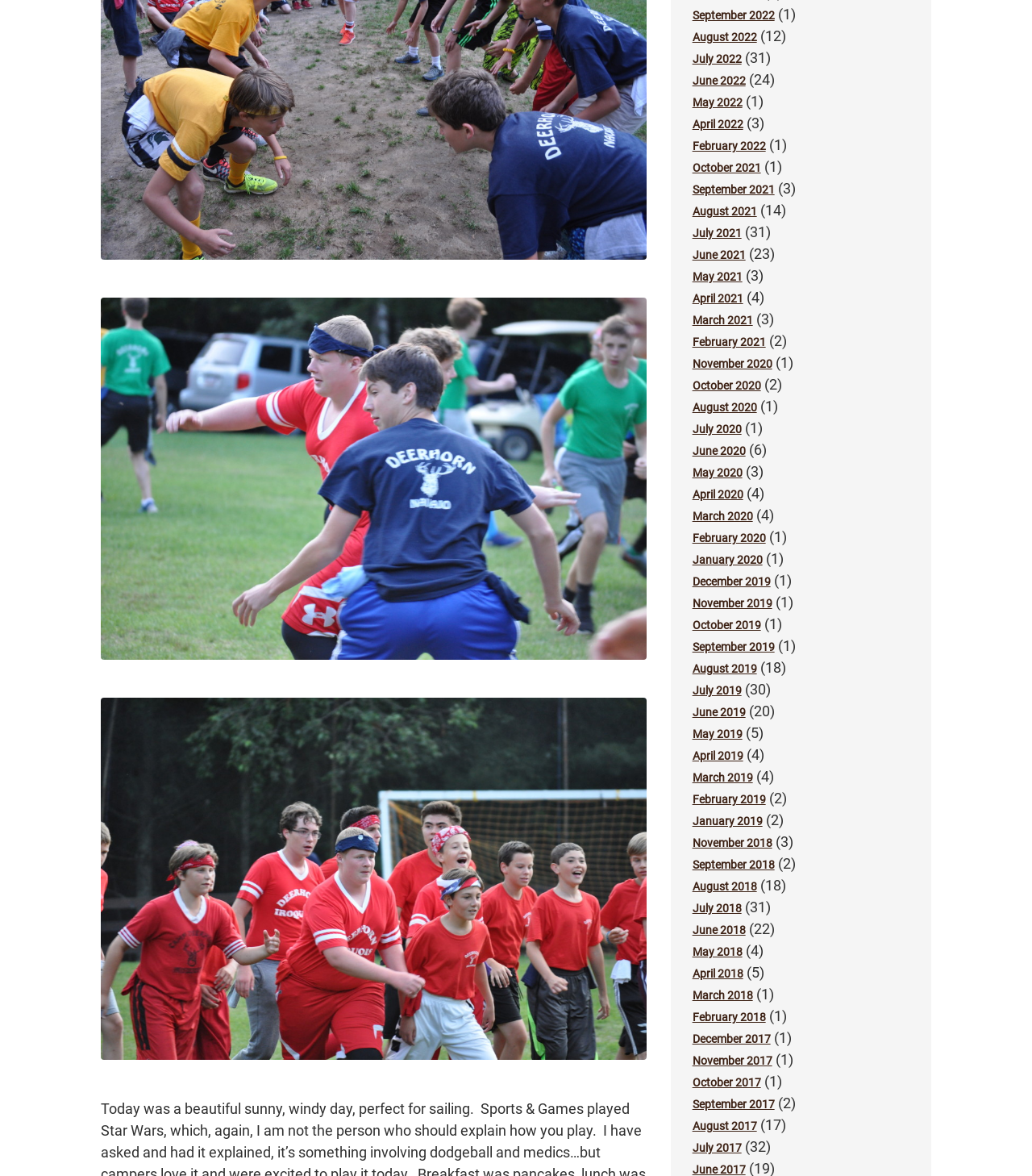What is the purpose of the links on the webpage?
Provide a detailed and well-explained answer to the question.

The webpage appears to be an archive of some sort, with links to different months and years. The purpose of these links is to allow users to navigate through the archive and access content from specific time periods.